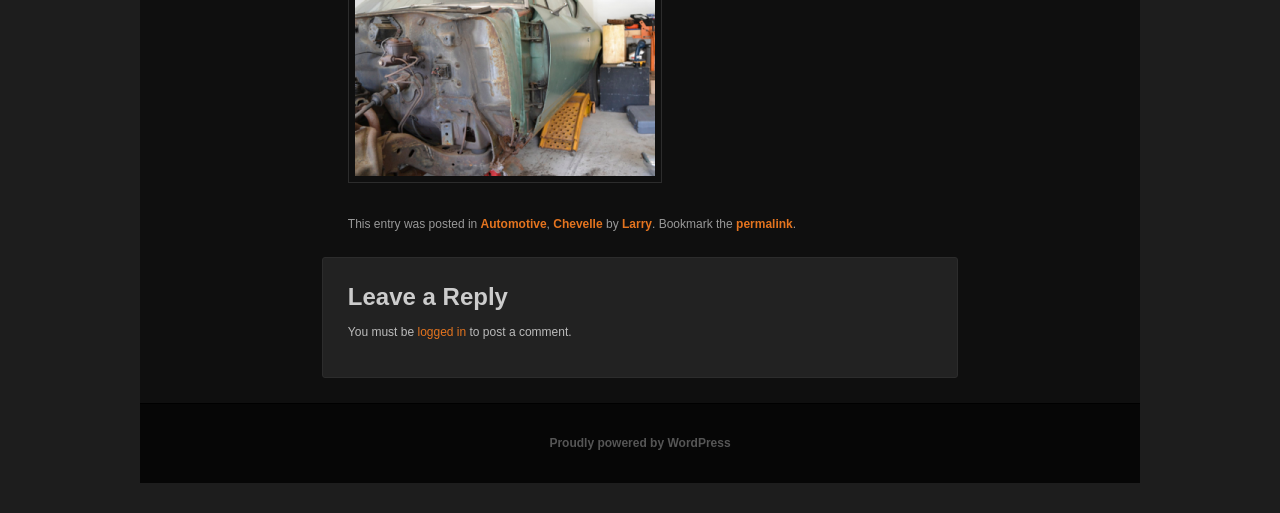Using a single word or phrase, answer the following question: 
What is the category of the current post?

Automotive